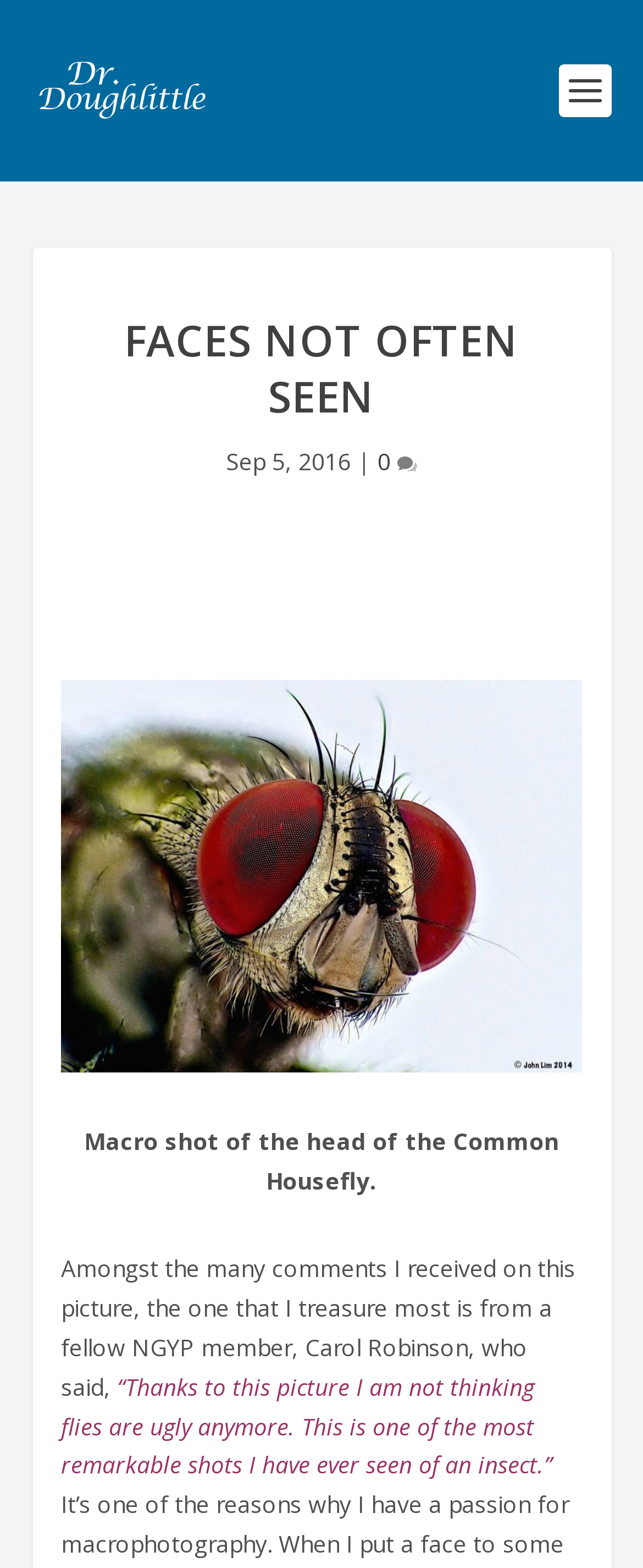Using the given element description, provide the bounding box coordinates (top-left x, top-left y, bottom-right x, bottom-right y) for the corresponding UI element in the screenshot: alt="Dr Doughlittle"

[0.05, 0.032, 0.33, 0.084]